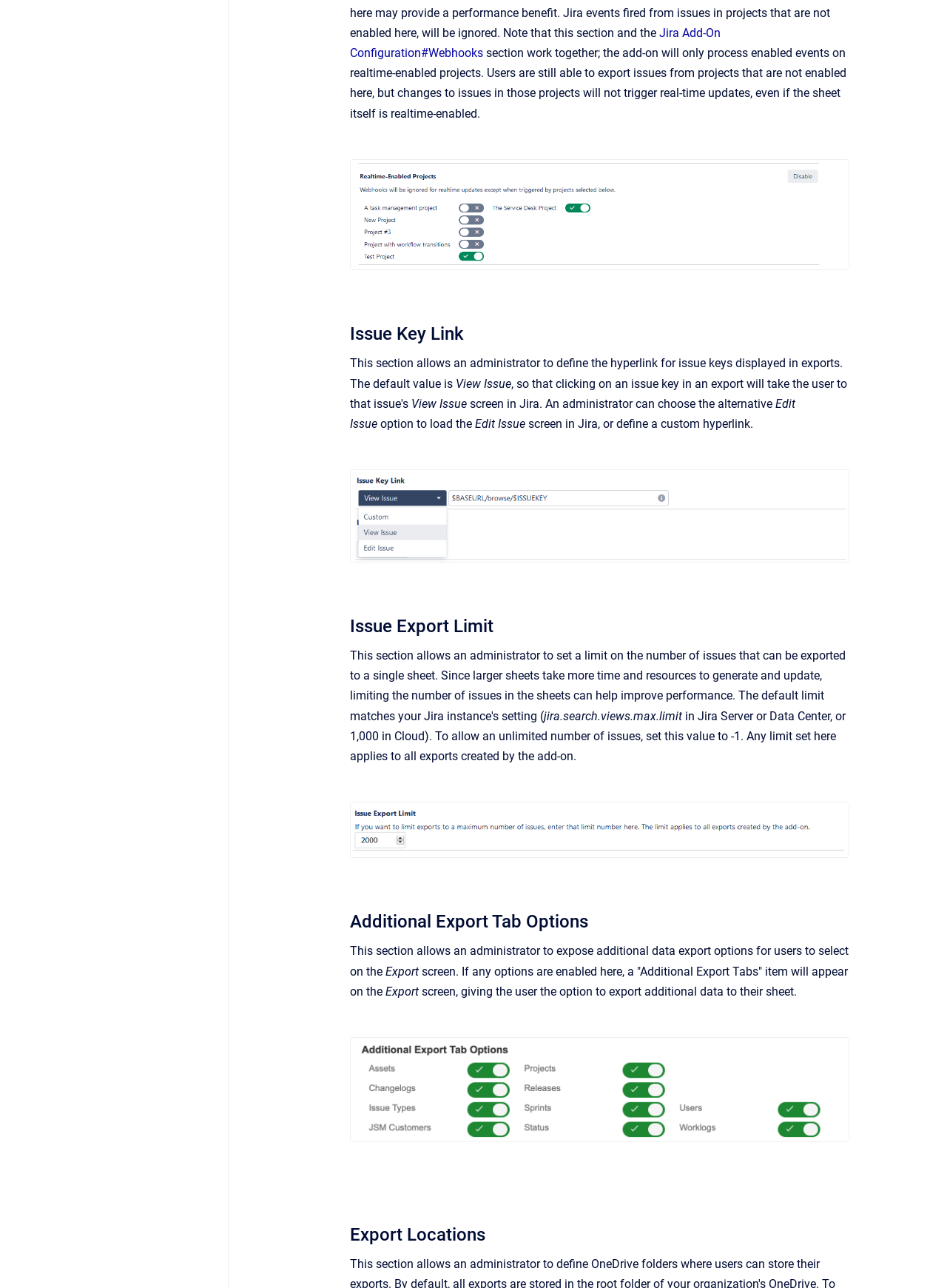What is the purpose of this section?
Provide a one-word or short-phrase answer based on the image.

Define hyperlink for issue keys